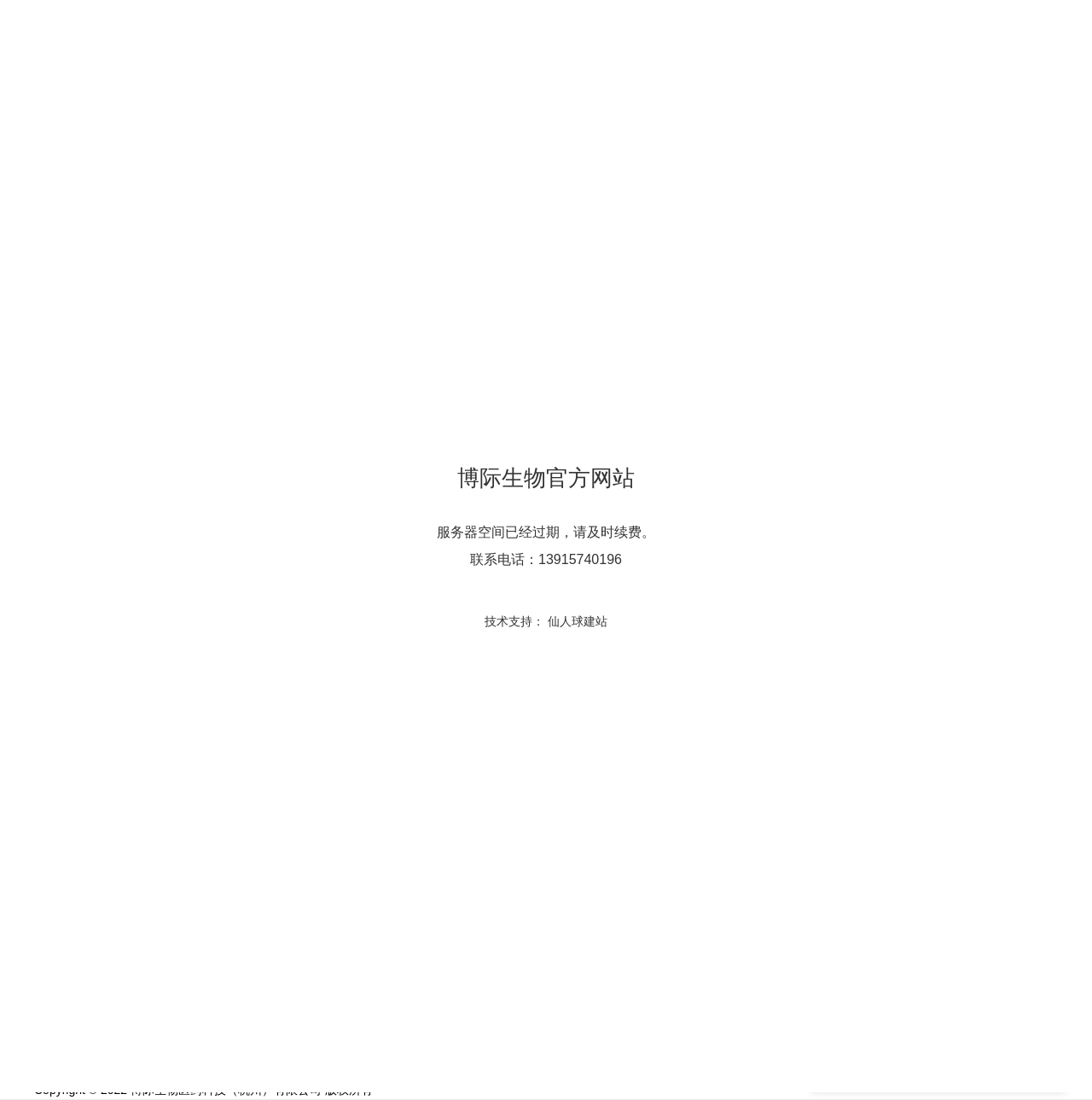Please predict the bounding box coordinates (top-left x, top-left y, bottom-right x, bottom-right y) for the UI element in the screenshot that fits the description: Corporate Culture

[0.212, 0.912, 0.406, 0.933]